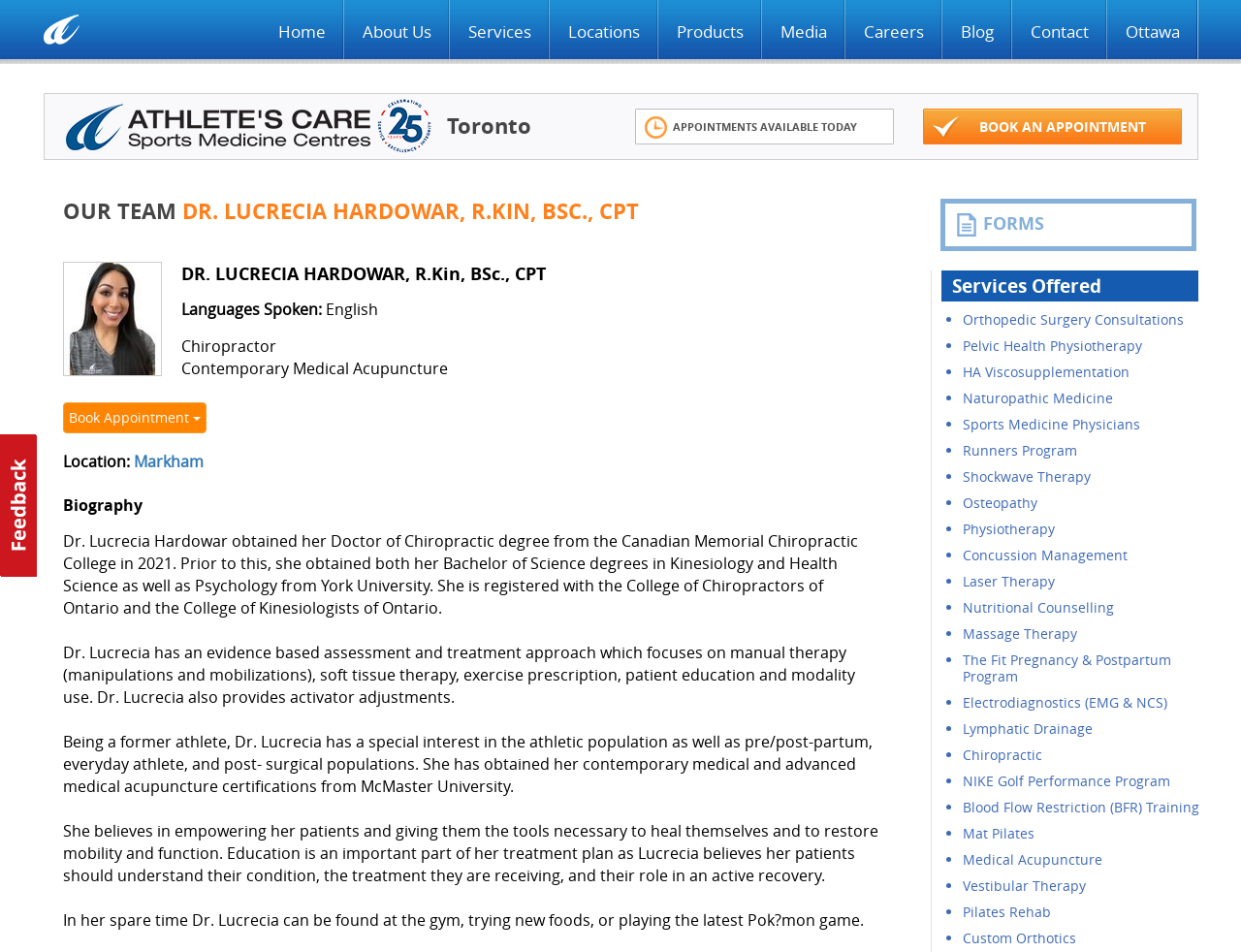Point out the bounding box coordinates of the section to click in order to follow this instruction: "View services offered by the clinic".

[0.759, 0.284, 0.965, 0.317]